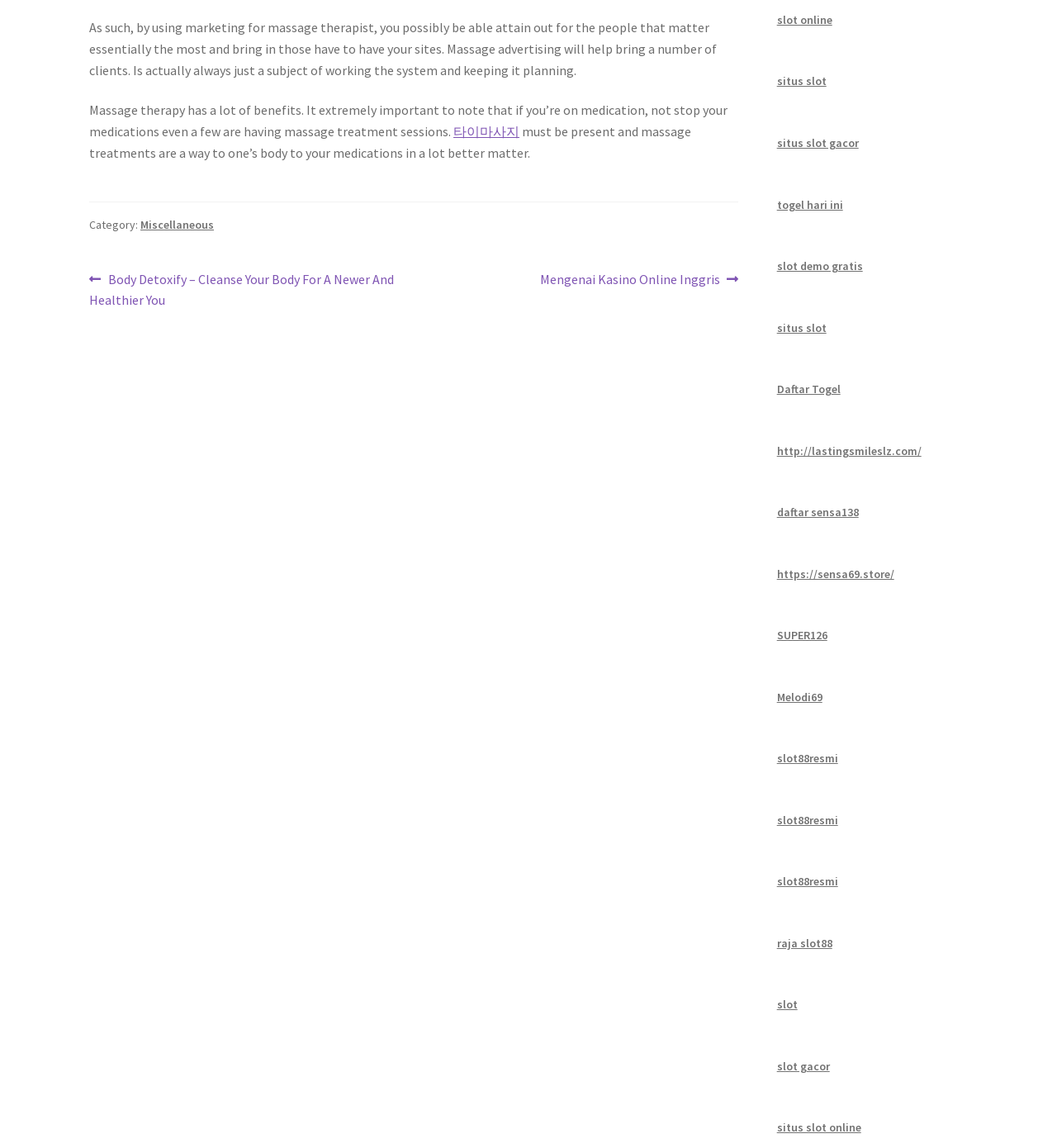Answer the question with a single word or phrase: 
What is the main topic of the text?

Massage therapy